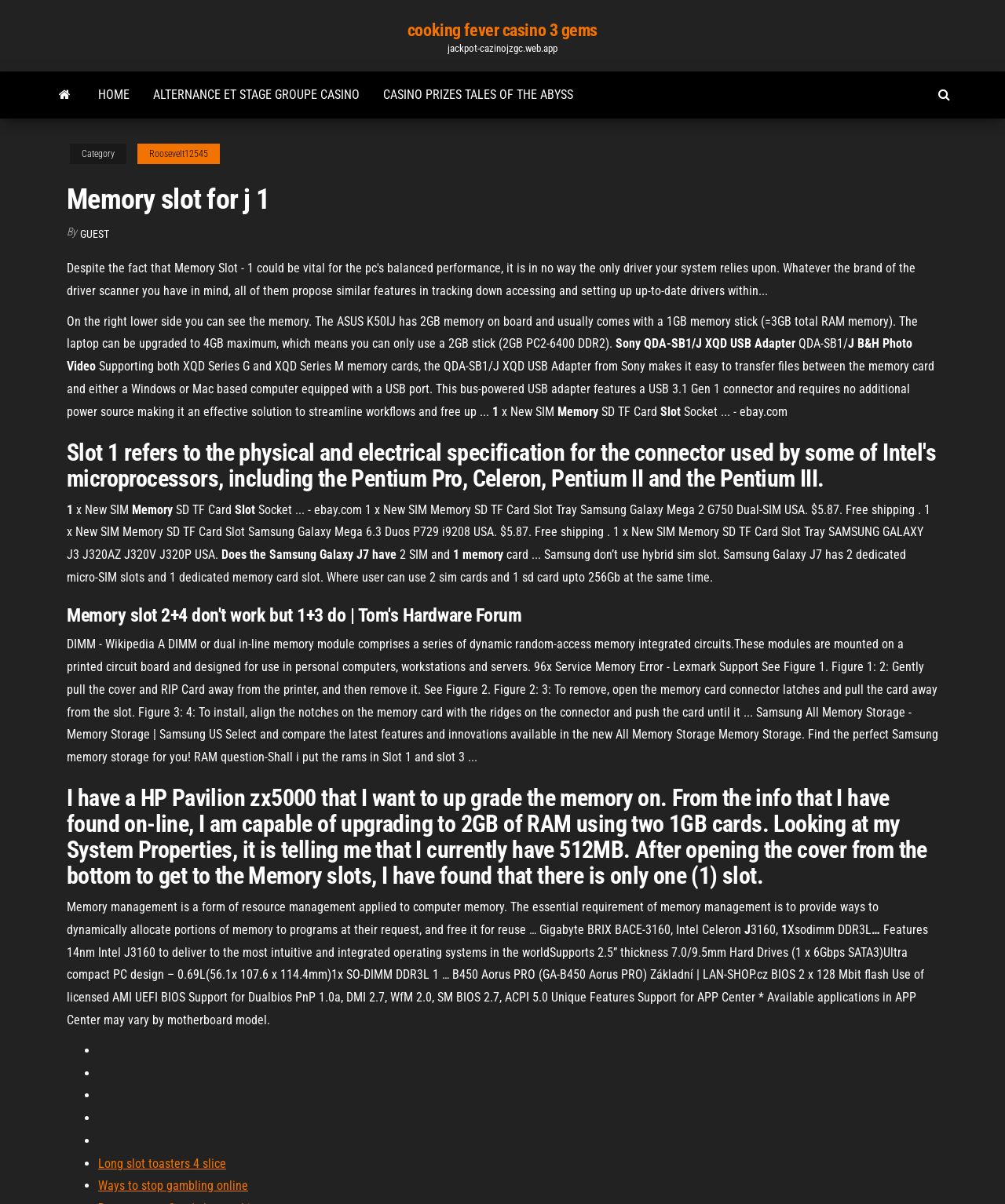Provide the bounding box coordinates for the specified HTML element described in this description: "Roosevelt12545". The coordinates should be four float numbers ranging from 0 to 1, in the format [left, top, right, bottom].

[0.137, 0.119, 0.219, 0.136]